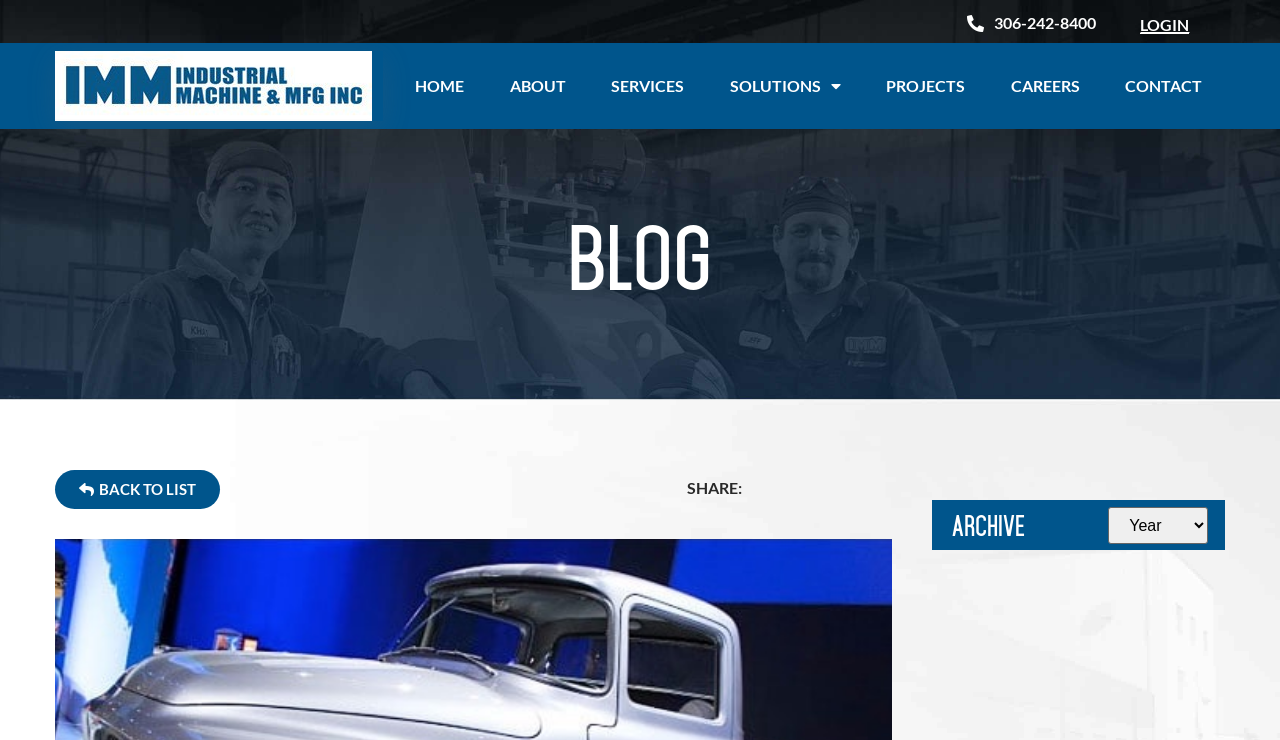Kindly provide the bounding box coordinates of the section you need to click on to fulfill the given instruction: "Click the 'HOME' link".

None